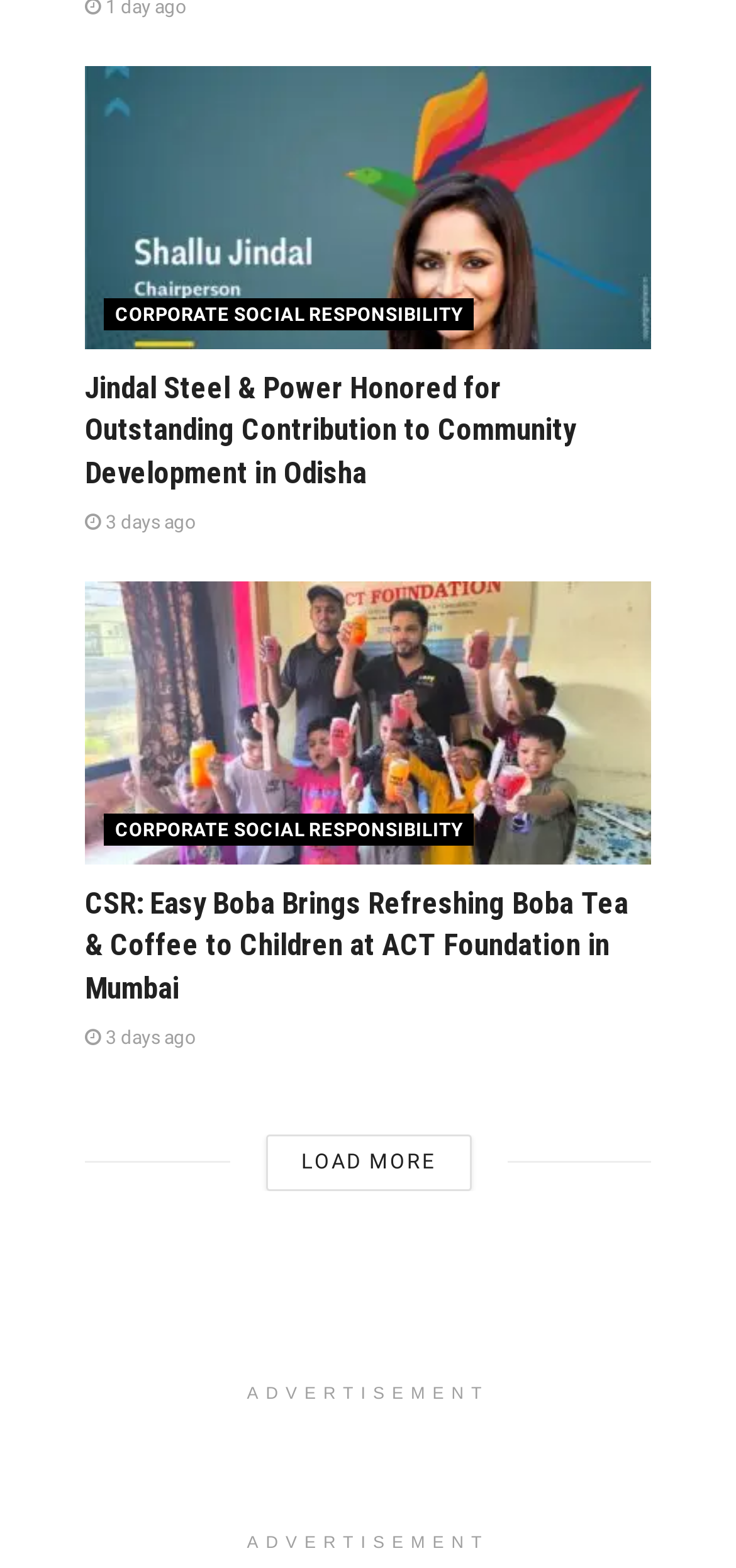Provide a one-word or brief phrase answer to the question:
How old are the news articles on this page?

3 days ago